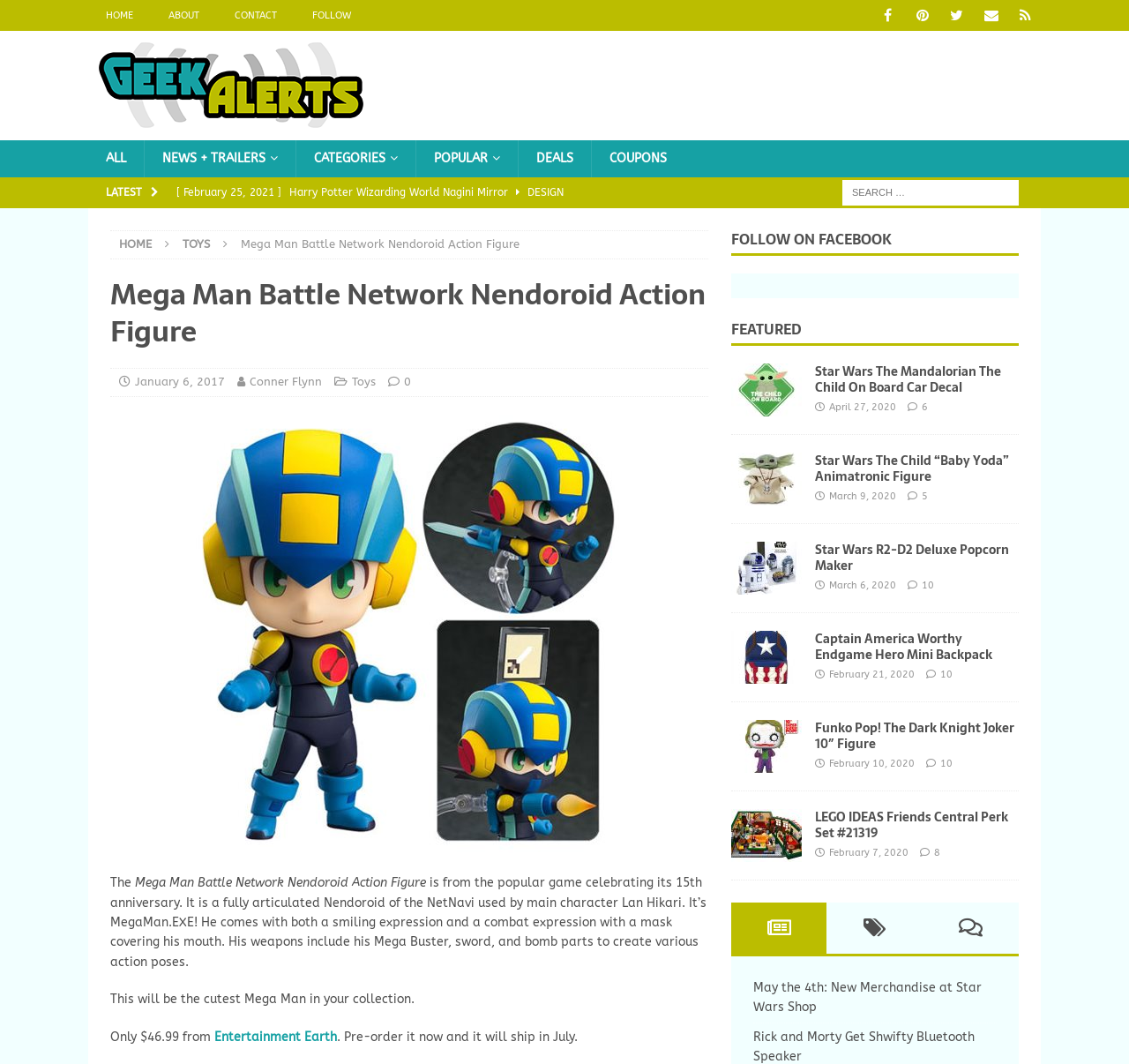What is the website that sells the action figure?
Please answer the question as detailed as possible based on the image.

The website that sells the action figure is mentioned in the text as 'Only $46.99 from Entertainment Earth'. This indicates that Entertainment Earth is the website where the action figure can be purchased.